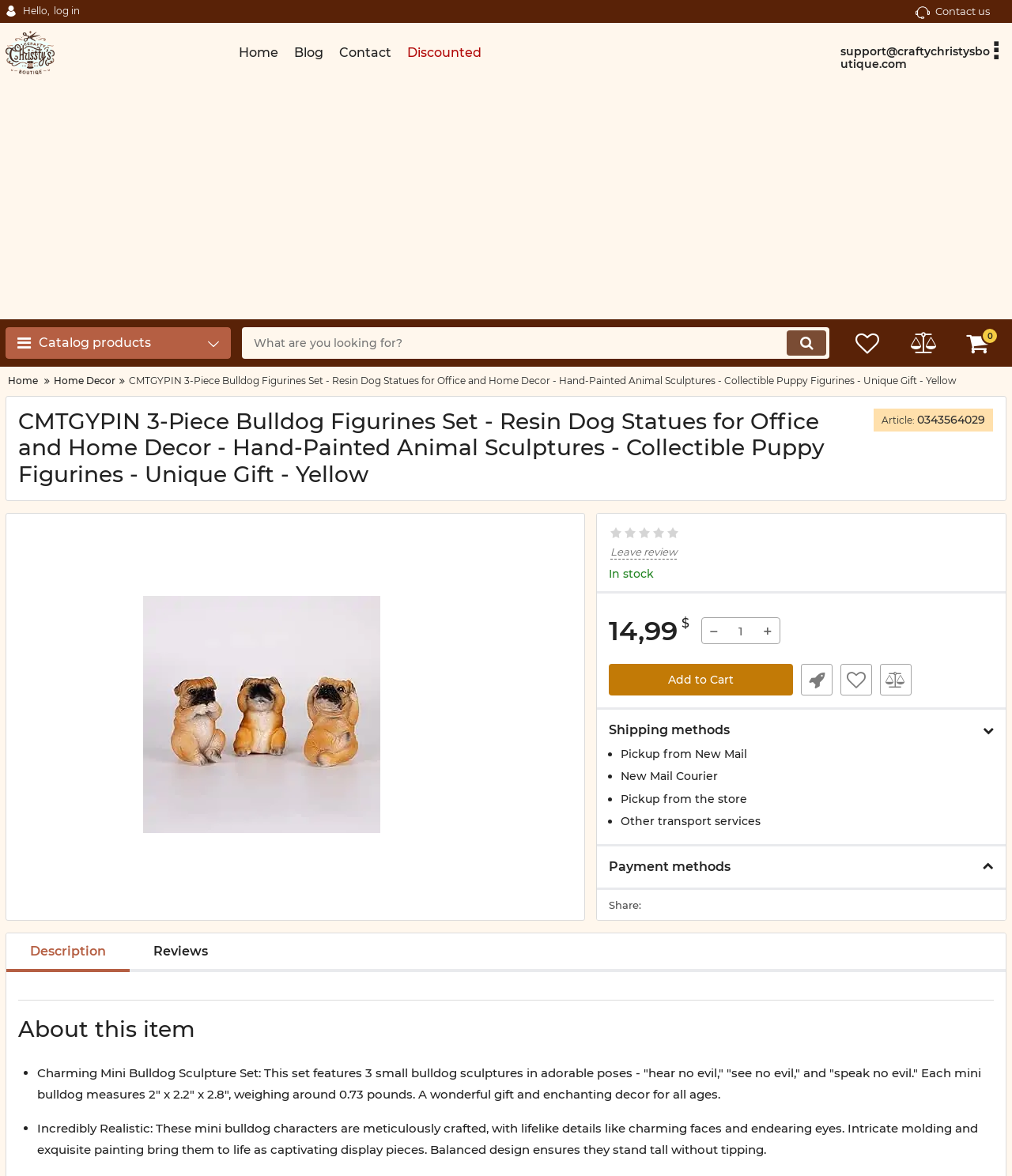How many mini bulldog sculptures are in the set?
Using the visual information from the image, give a one-word or short-phrase answer.

3